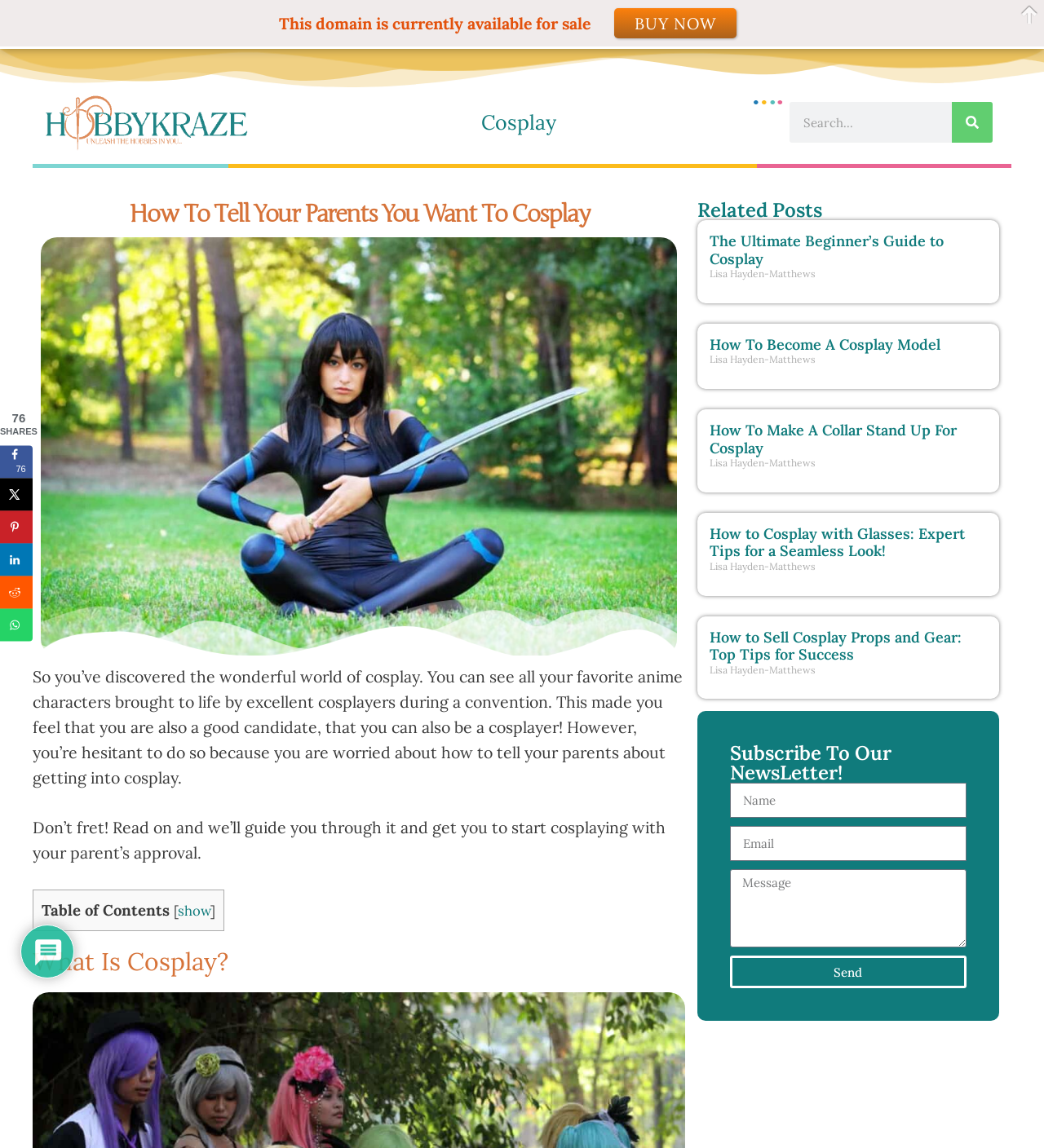Determine the bounding box for the UI element that matches this description: "parent_node: Message name="form_fields[message]" placeholder="Message"".

[0.699, 0.757, 0.926, 0.826]